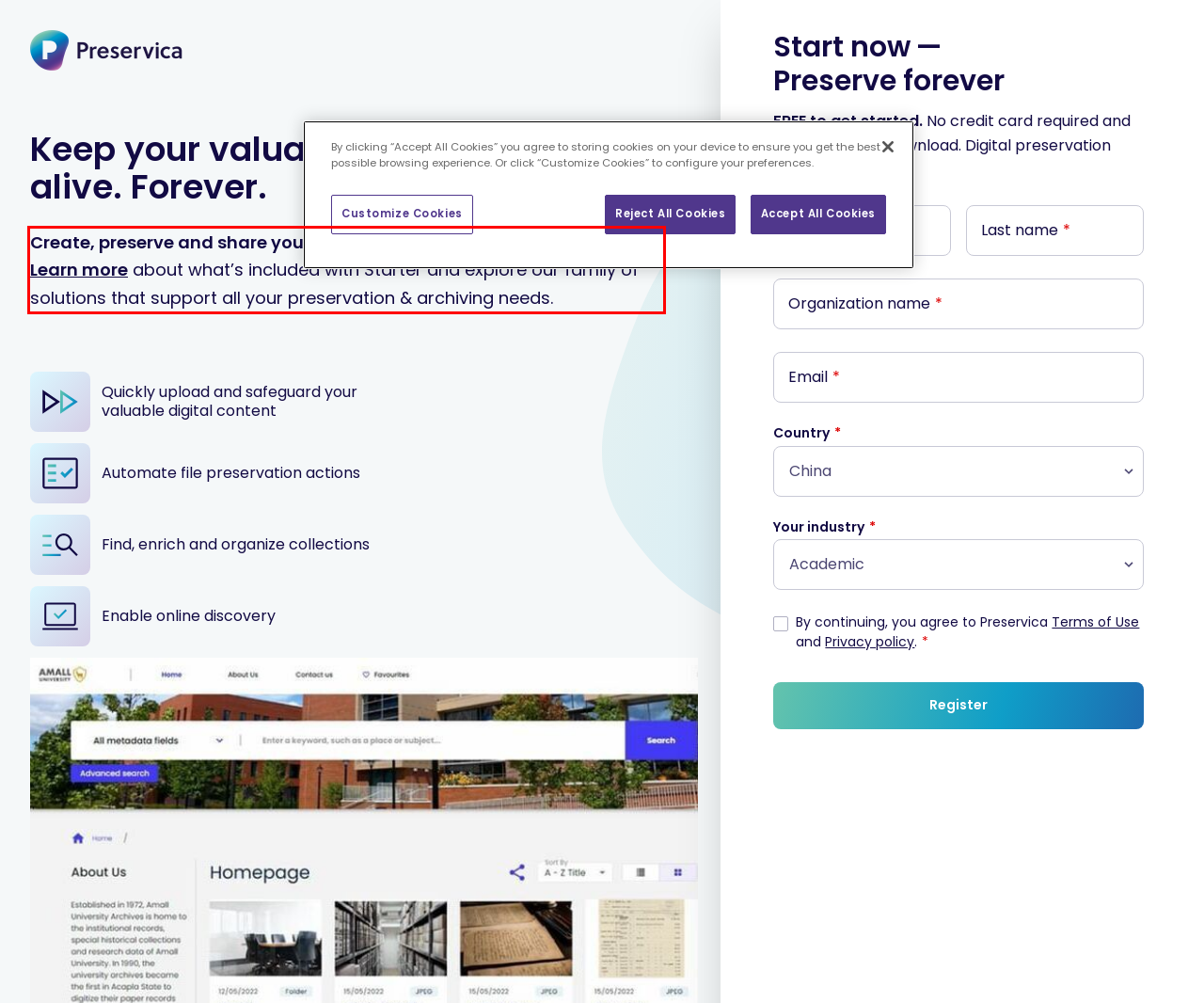Locate the red bounding box in the provided webpage screenshot and use OCR to determine the text content inside it.

Create, preserve and share your first digital collection in minutes. Learn more about what’s included with Starter and explore our family of solutions that support all your preservation & archiving needs.